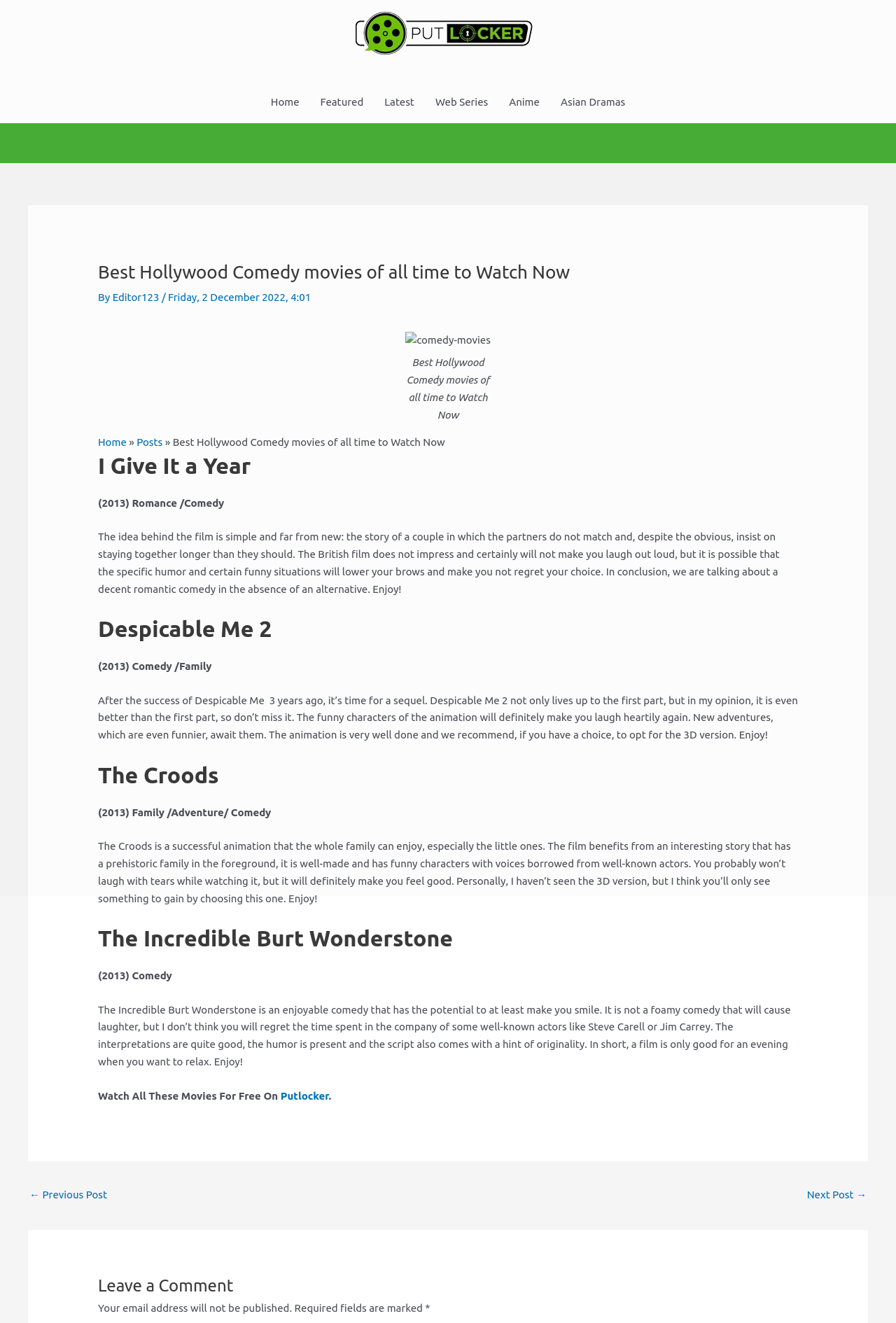How many navigation links are present in the site navigation?
Please answer the question with a single word or phrase, referencing the image.

6